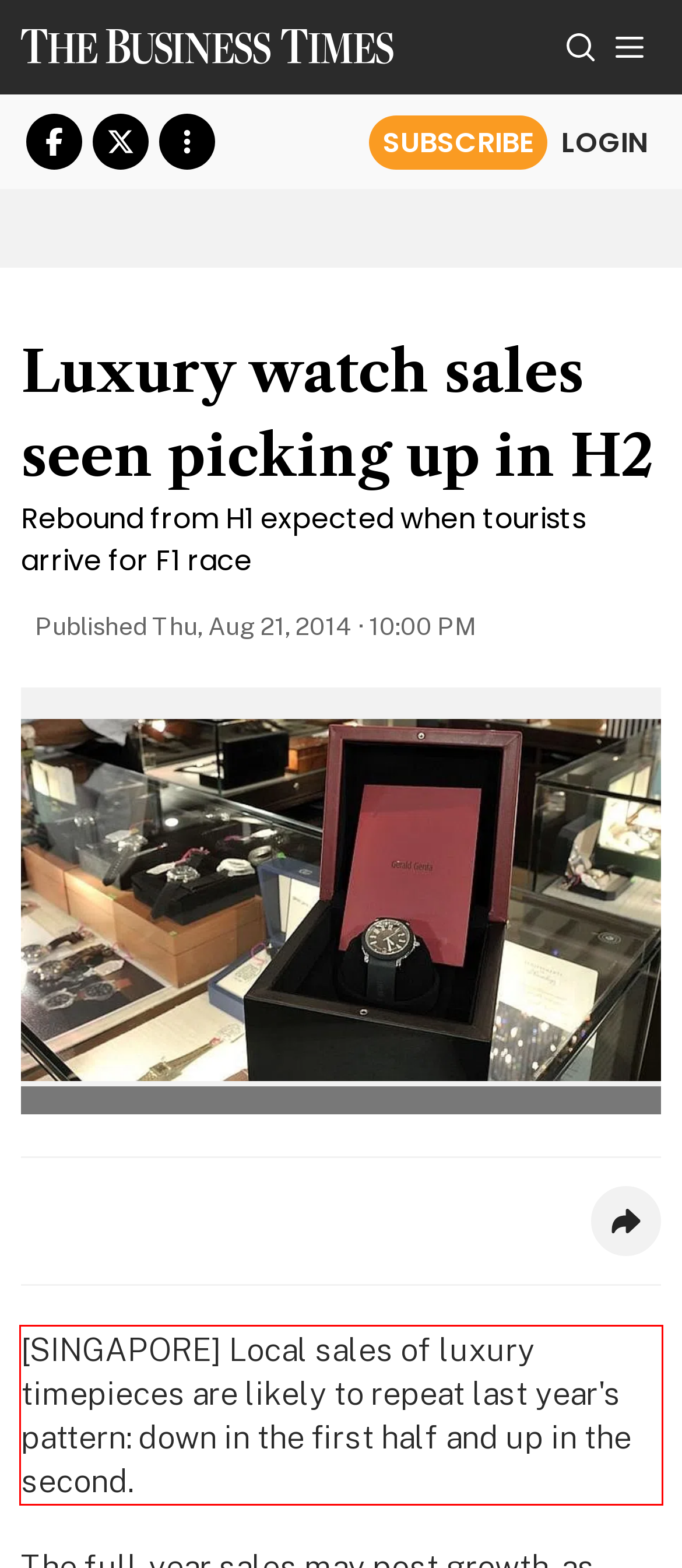Please use OCR to extract the text content from the red bounding box in the provided webpage screenshot.

[SINGAPORE] Local sales of luxury timepieces are likely to repeat last year's pattern: down in the first half and up in the second.